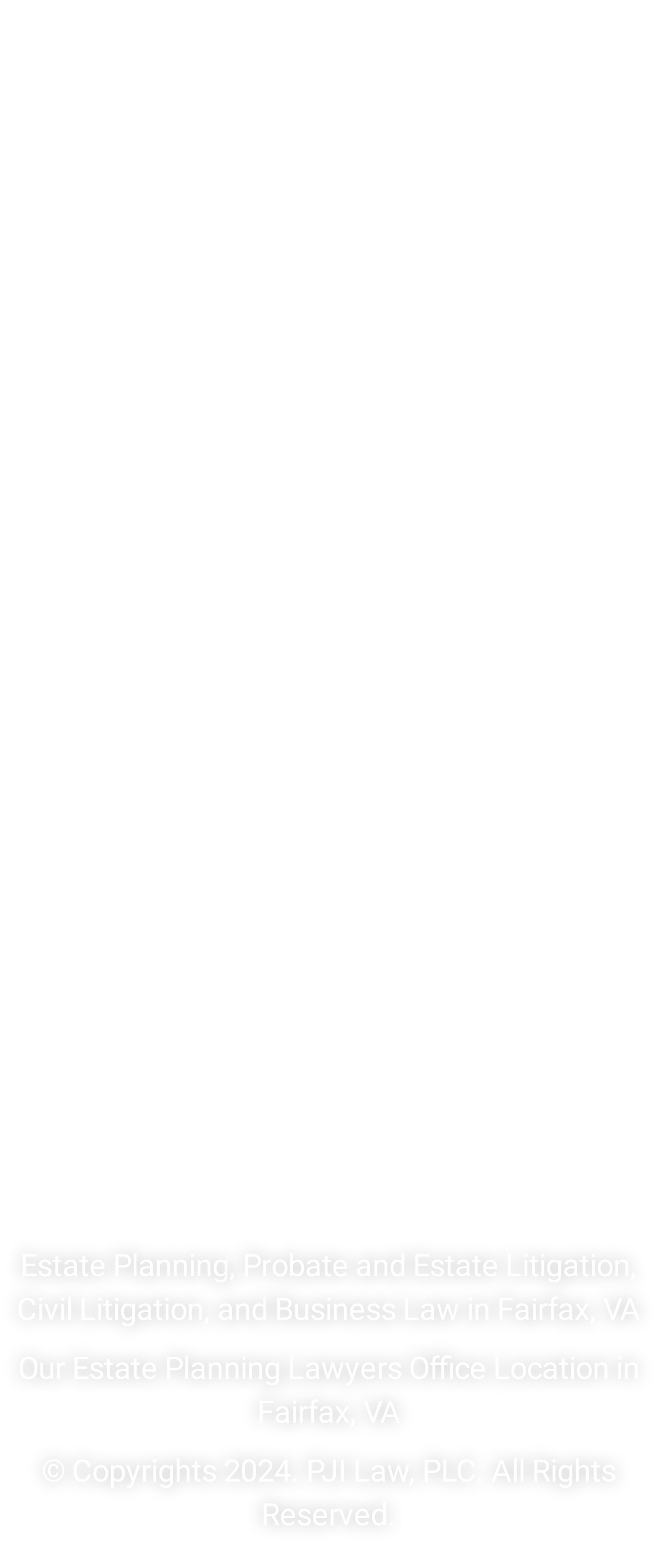Identify the bounding box coordinates of the section that should be clicked to achieve the task described: "Write a review".

[0.526, 0.308, 0.923, 0.394]